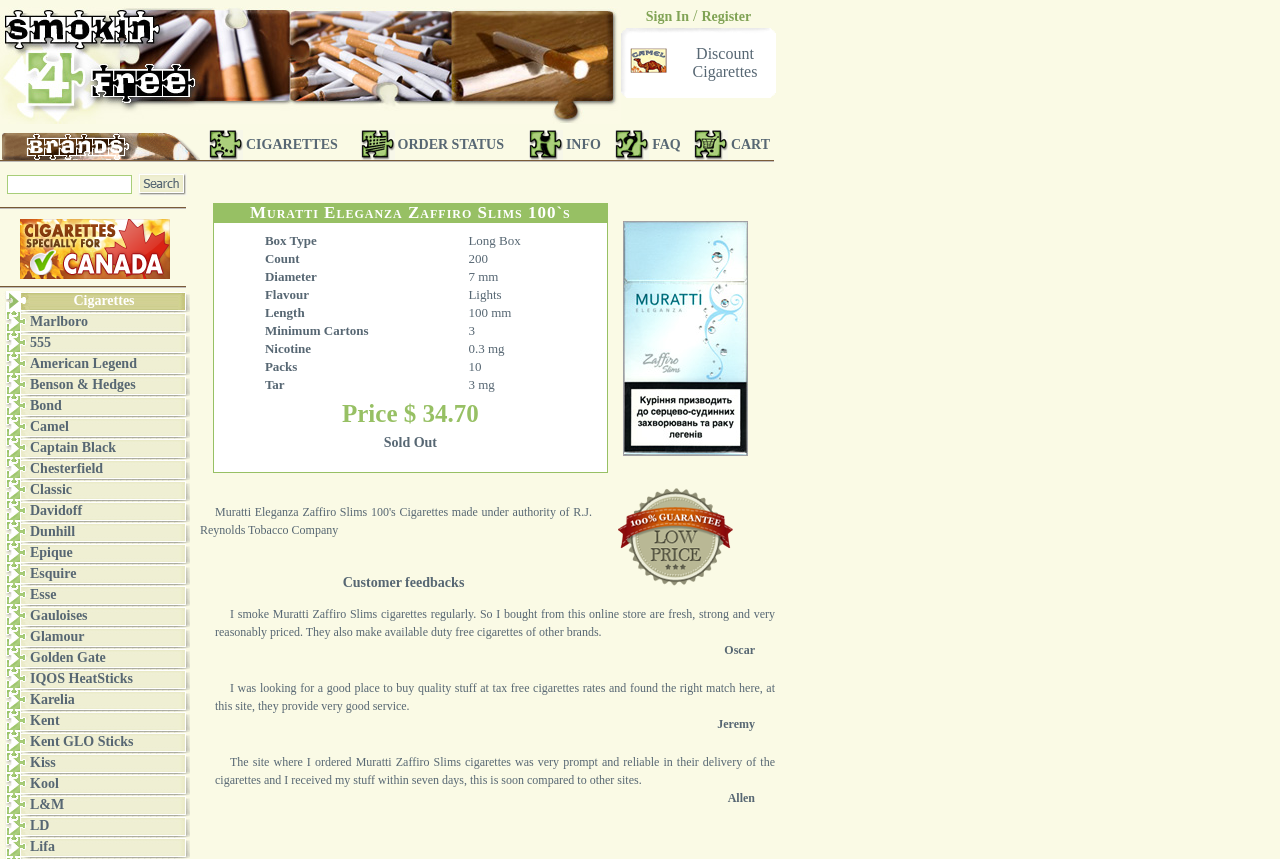Provide the bounding box coordinates of the section that needs to be clicked to accomplish the following instruction: "Click the 'Unbeatable Price Guarantee' link."

[0.48, 0.674, 0.574, 0.69]